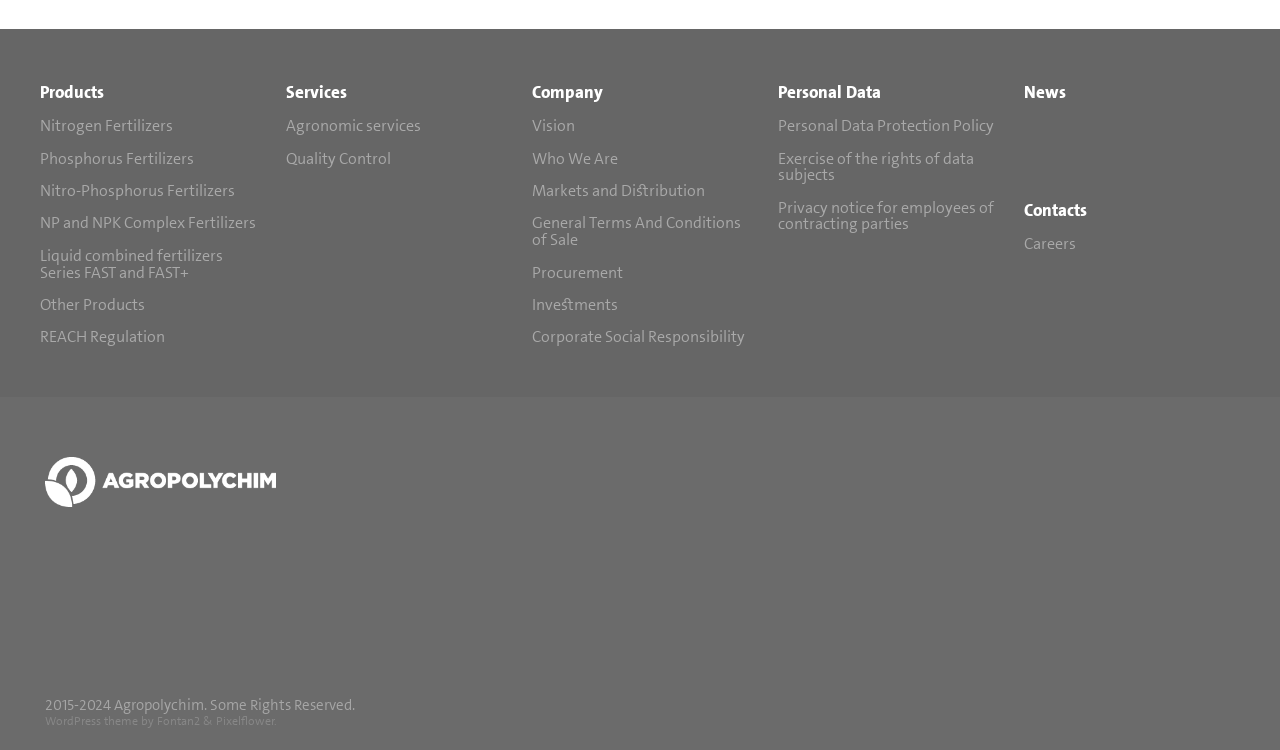Please answer the following question using a single word or phrase: 
What is the copyright year mentioned at the bottom of the webpage?

2015-2024